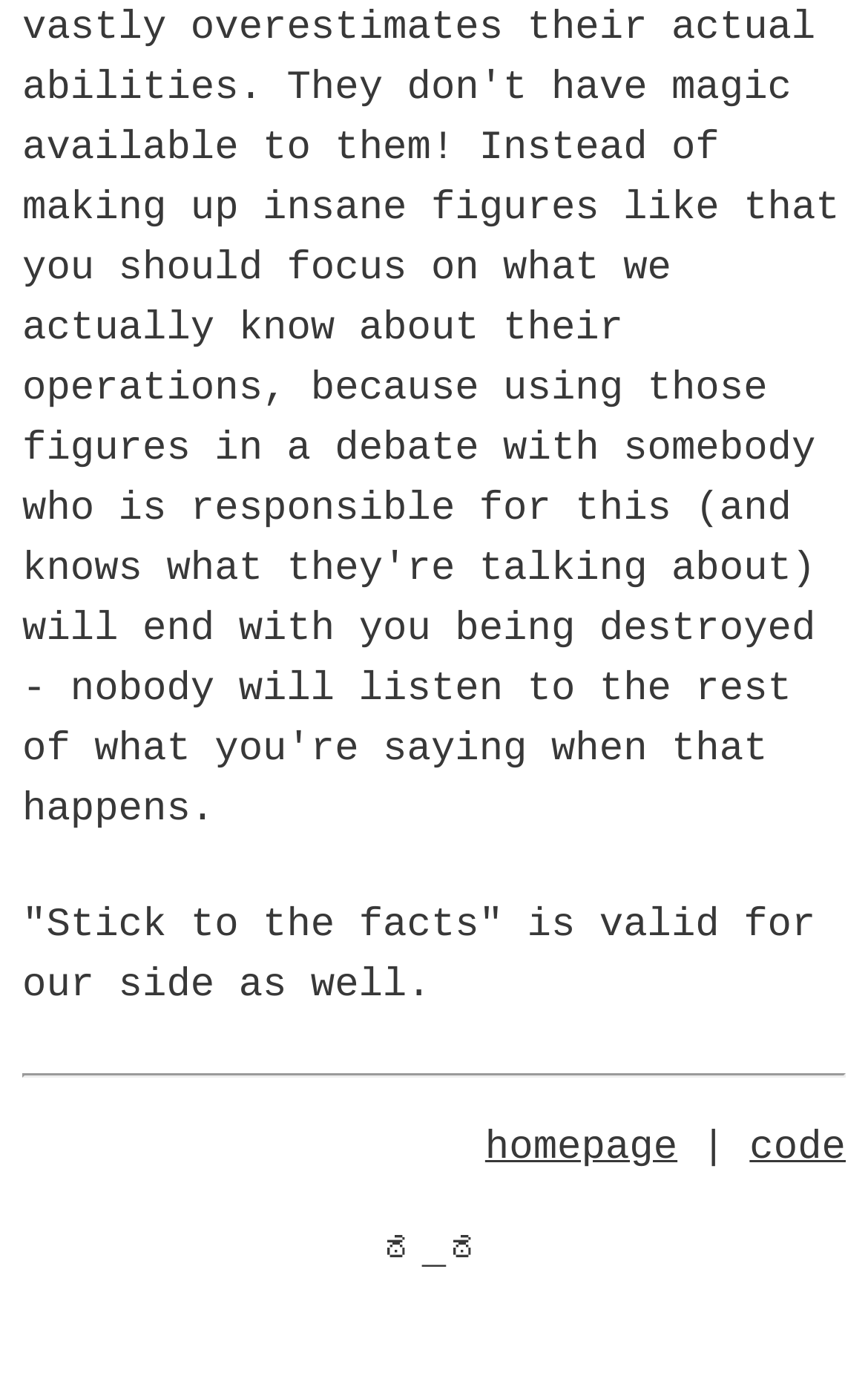Please provide a short answer using a single word or phrase for the question:
How many links are there in the content info section?

2